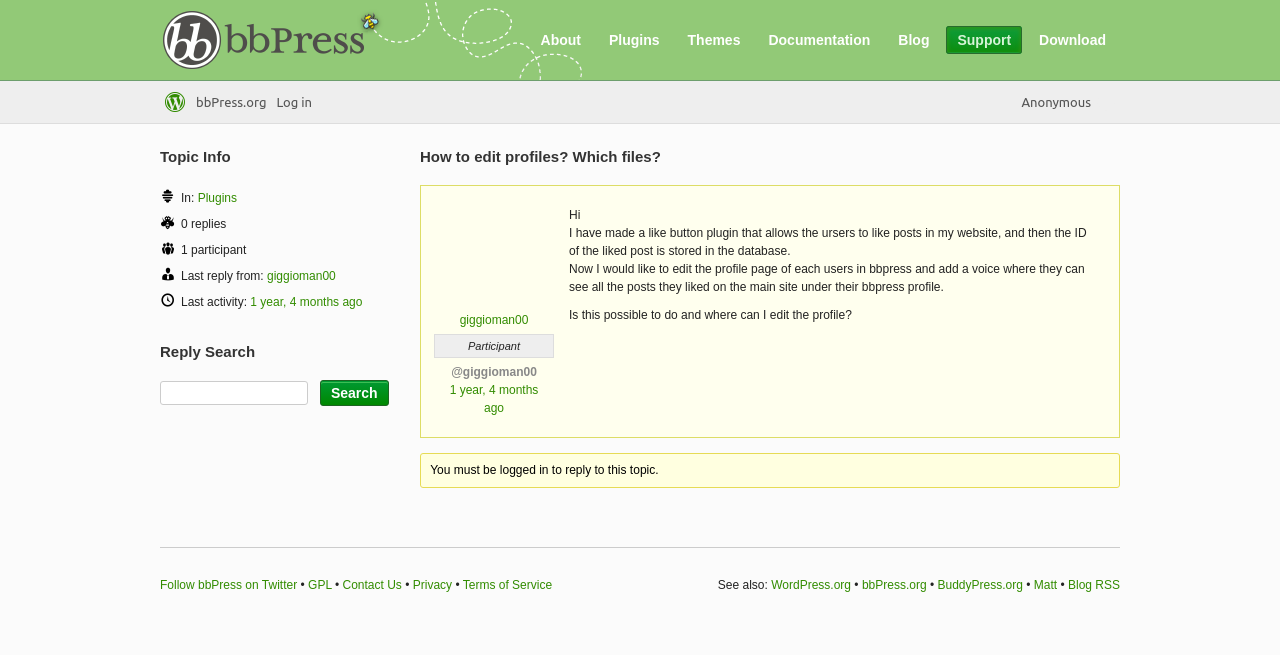What is the name of the website?
Based on the image, provide your answer in one word or phrase.

bbPress.org